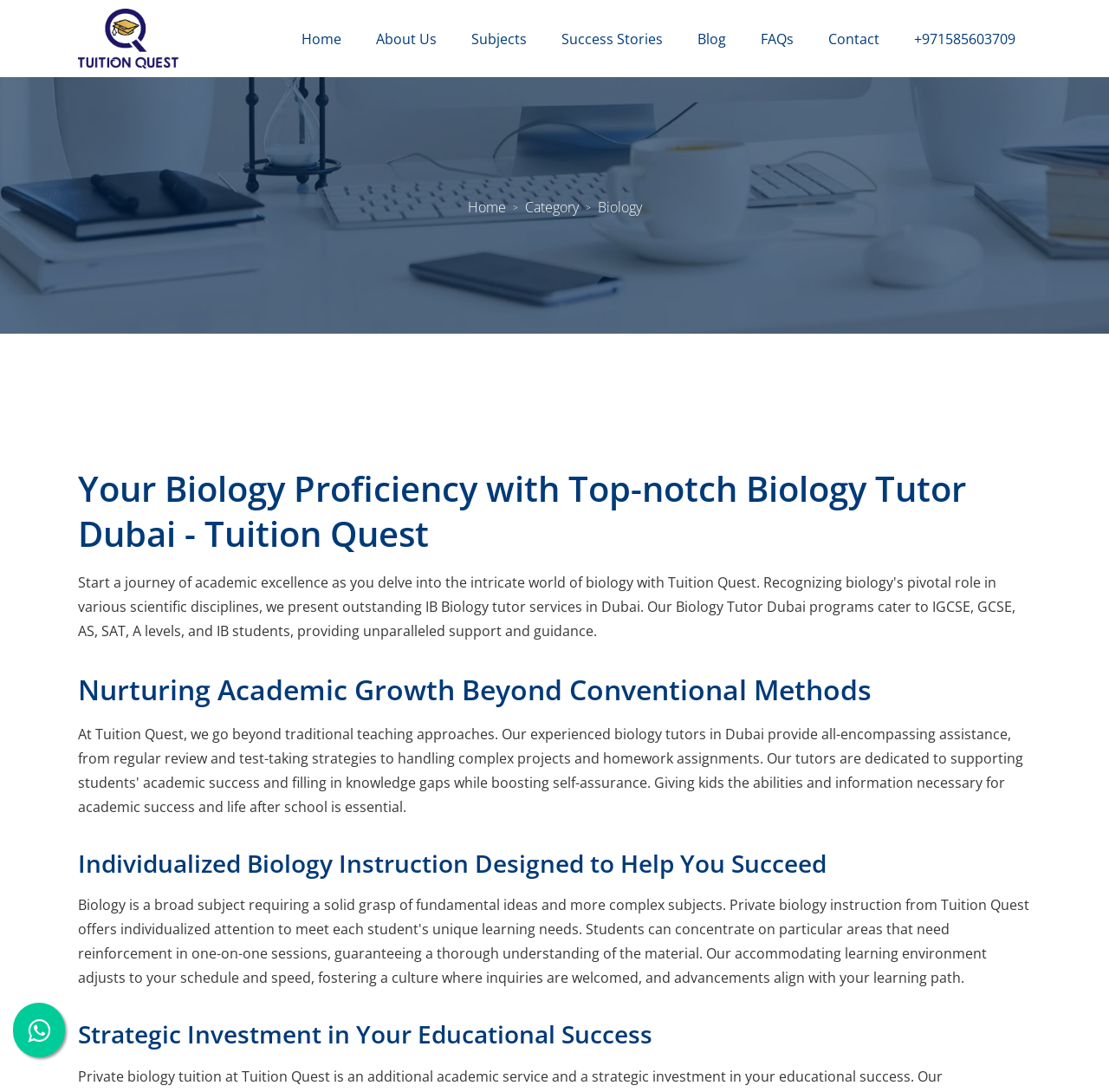Please identify the bounding box coordinates of the clickable element to fulfill the following instruction: "Call the phone number". The coordinates should be four float numbers between 0 and 1, i.e., [left, top, right, bottom].

[0.816, 0.019, 0.923, 0.052]